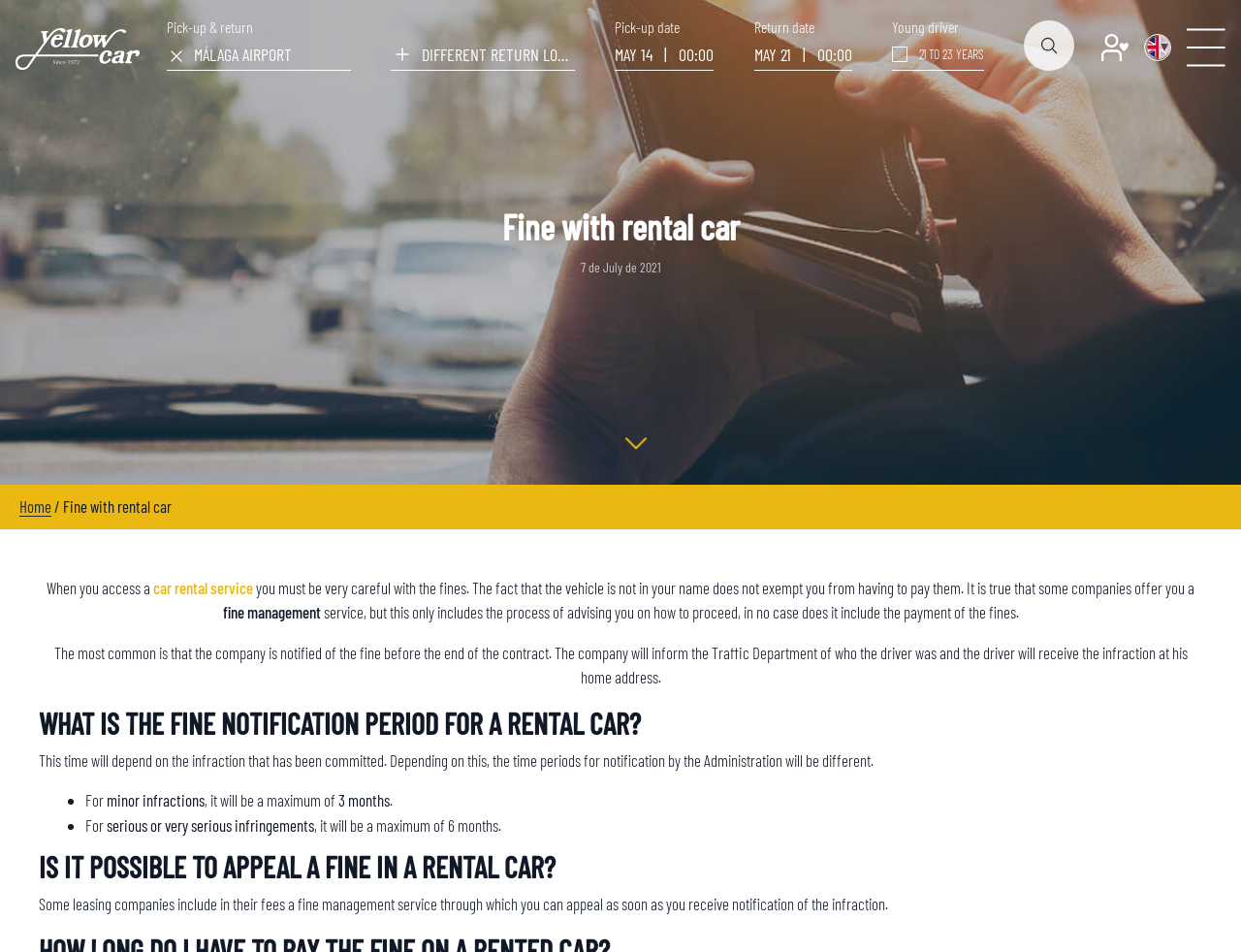Create a detailed summary of the webpage's content and design.

This webpage appears to be a car rental service website, specifically focused on the topic of fines and their management. At the top of the page, there is a header section with a logo image and a navigation menu. Below this, there is a prominent section with a heading "Fine with rental car" and a subheading that explains the importance of being careful with fines when accessing a car rental service.

On the left side of the page, there is a column with several buttons and text fields, allowing users to select their pick-up and return locations, dates, and other options. There are also buttons for "Show vehicles" and "Client club access". 

On the right side of the page, there is a main content section that provides information about fines and their management. The text explains that even if the vehicle is not in the user's name, they are still responsible for paying fines. It also discusses the process of fine notification and the time periods for notification by the Administration, which depend on the type of infraction.

The content section is divided into several subheadings, including "WHAT IS THE FINE NOTIFICATION PERIOD FOR A RENTAL CAR?" and "IS IT POSSIBLE TO APPEAL A FINE IN A RENTAL CAR?". The text provides detailed information on these topics, including the maximum time periods for notification and the possibility of appealing a fine through a fine management service offered by some leasing companies.

Throughout the page, there are several images, including a logo image at the top and smaller icons next to the buttons and text fields. The overall layout is organized and easy to follow, with clear headings and concise text.